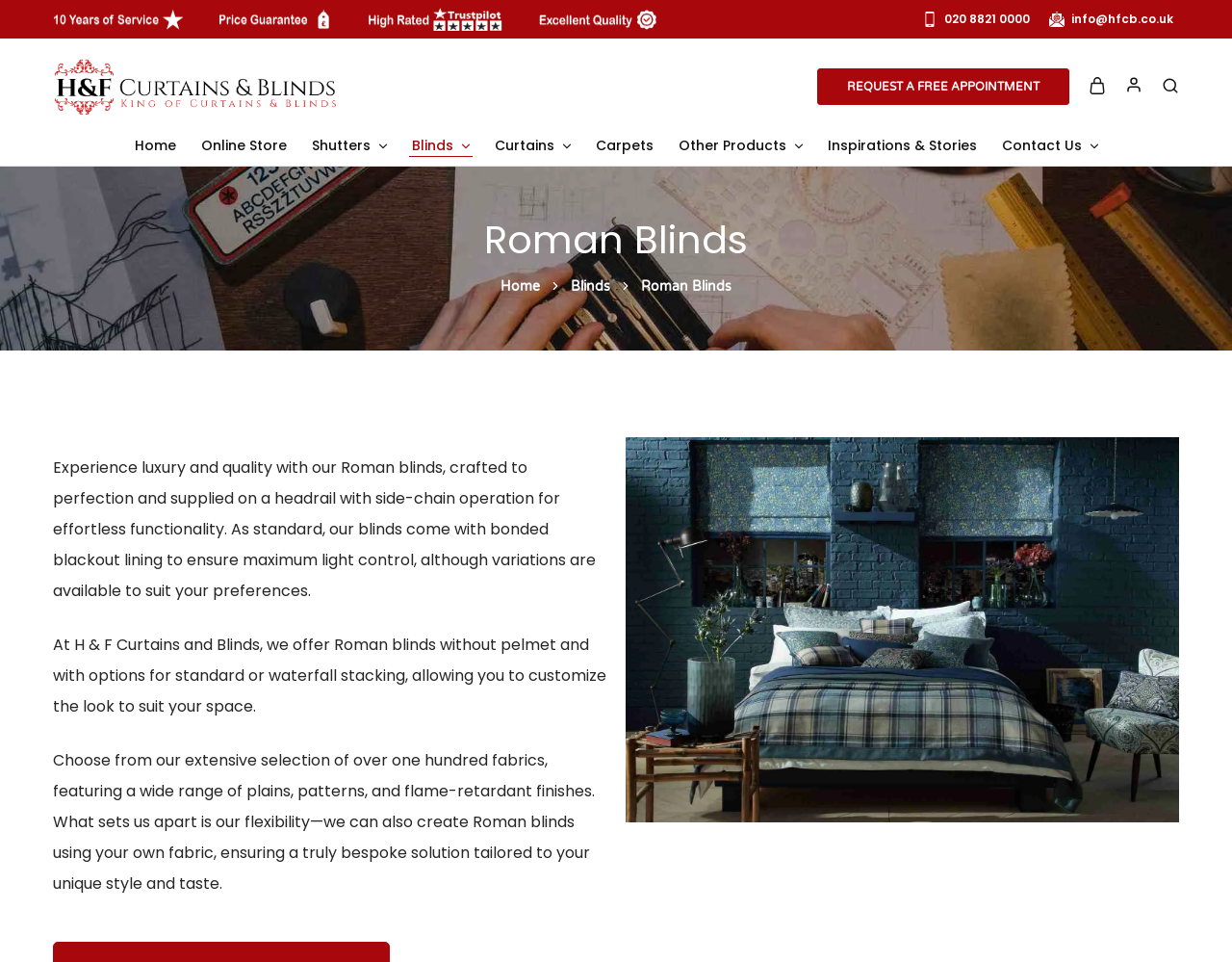What is the default lining for the Roman blinds?
Based on the screenshot, respond with a single word or phrase.

Bonded blackout